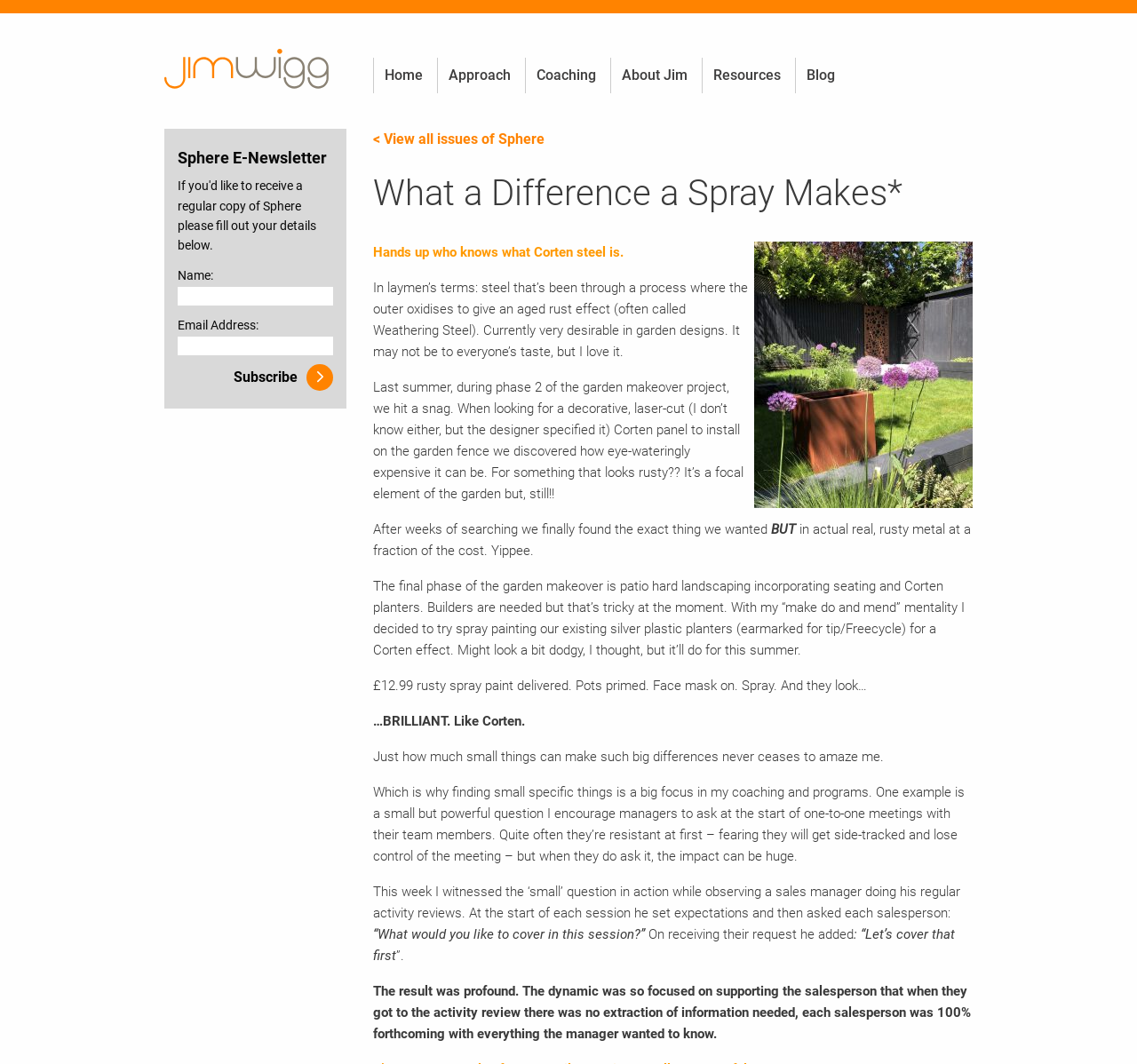Please provide a short answer using a single word or phrase for the question:
What is the purpose of the 'Subscribe' button?

To subscribe to the Sphere E-Newsletter